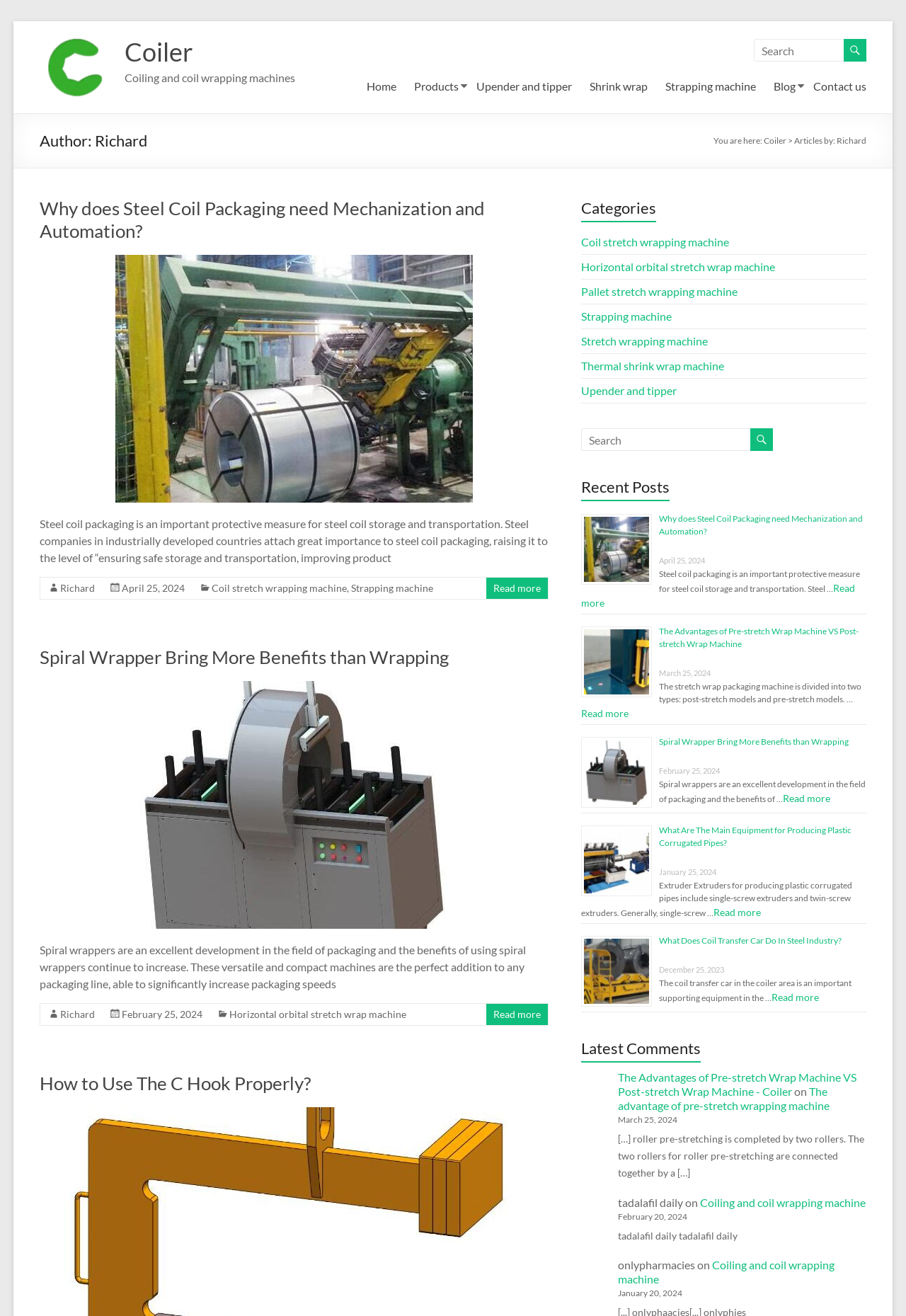Could you find the bounding box coordinates of the clickable area to complete this instruction: "View the recent post 'The Advantages of Pre-stretch Wrap Machine VS Post-stretch Wrap Machine'"?

[0.641, 0.476, 0.948, 0.493]